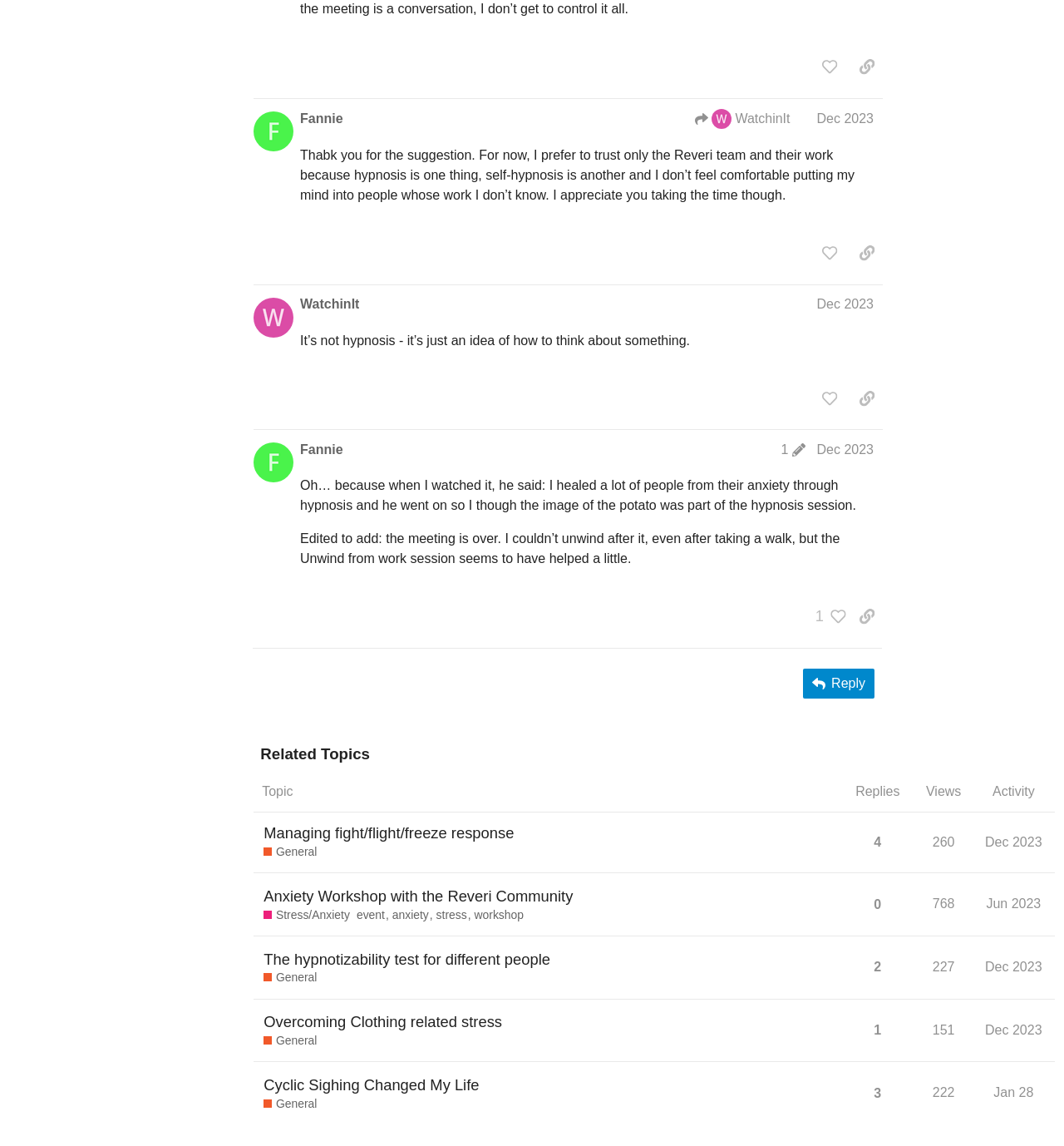Please determine the bounding box coordinates of the clickable area required to carry out the following instruction: "reply to the post". The coordinates must be four float numbers between 0 and 1, represented as [left, top, right, bottom].

[0.754, 0.583, 0.822, 0.609]